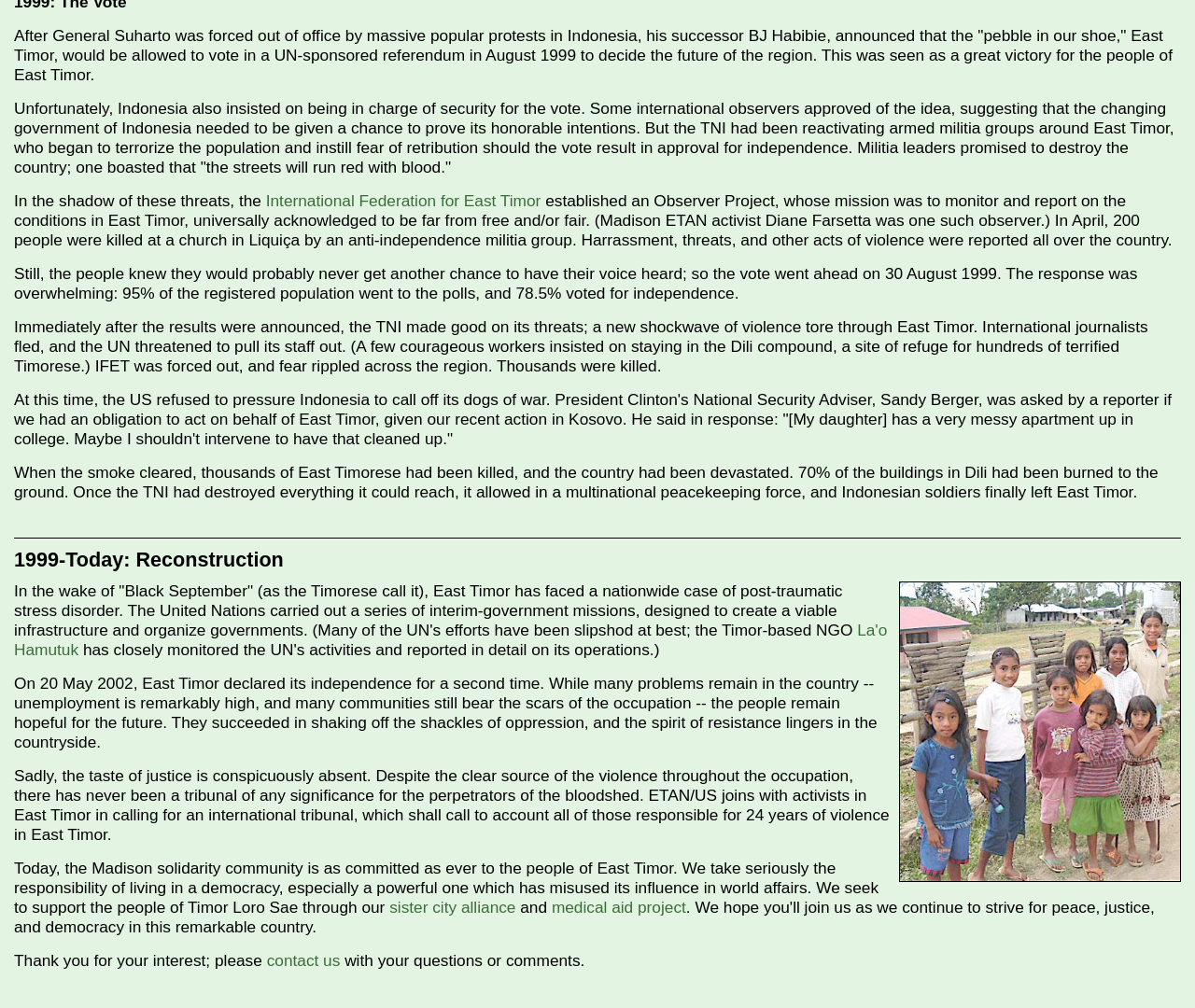Please examine the image and answer the question with a detailed explanation:
What is the name of the organization that established an Observer Project?

The text states that 'the International Federation for East Timor established an Observer Project, whose mission was to monitor and report on the conditions in East Timor'.